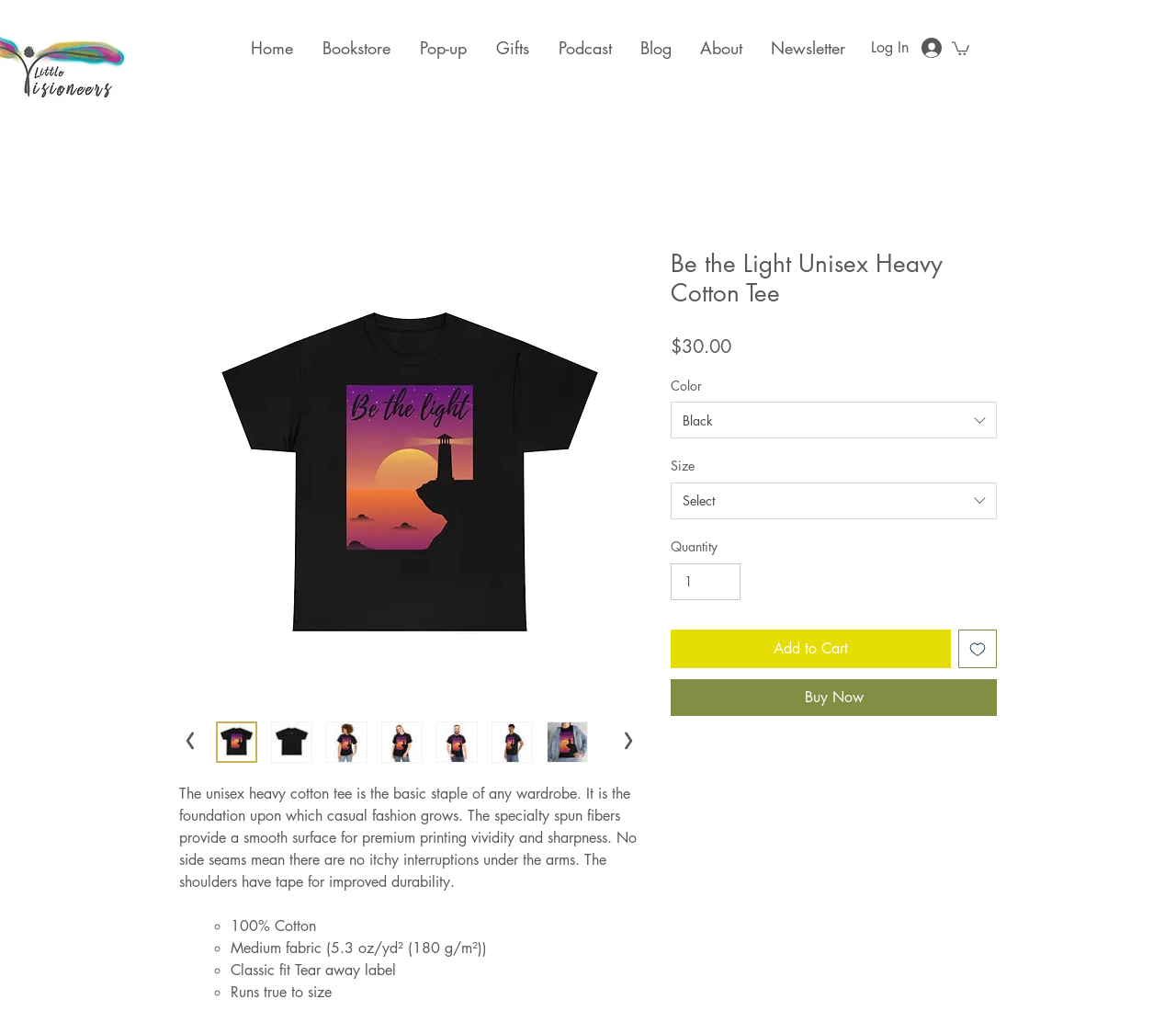Indicate the bounding box coordinates of the element that must be clicked to execute the instruction: "View the product image". The coordinates should be given as four float numbers between 0 and 1, i.e., [left, top, right, bottom].

[0.153, 0.246, 0.544, 0.695]